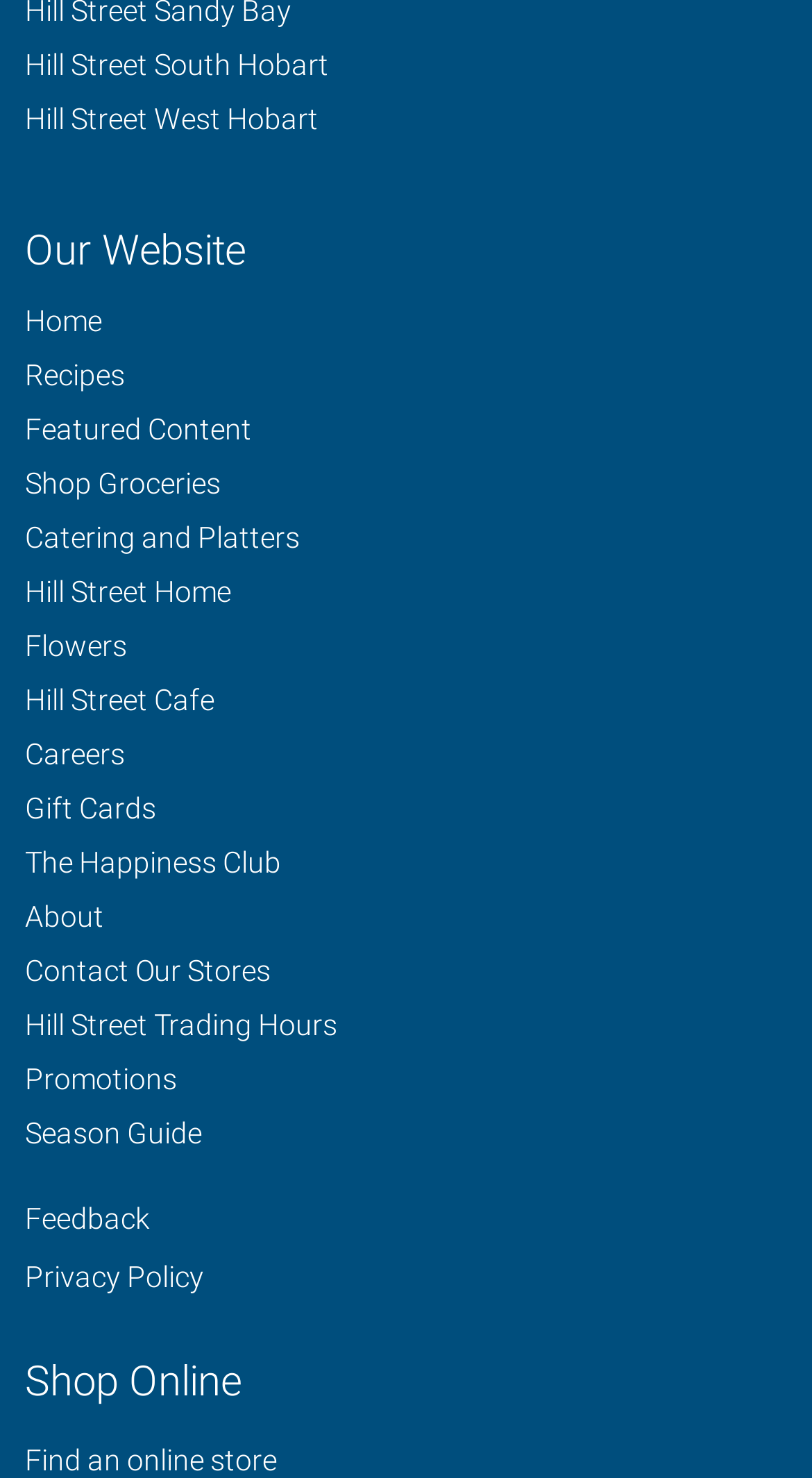Give a one-word or phrase response to the following question: What type of content is featured in the 'Featured Content' section?

Unknown